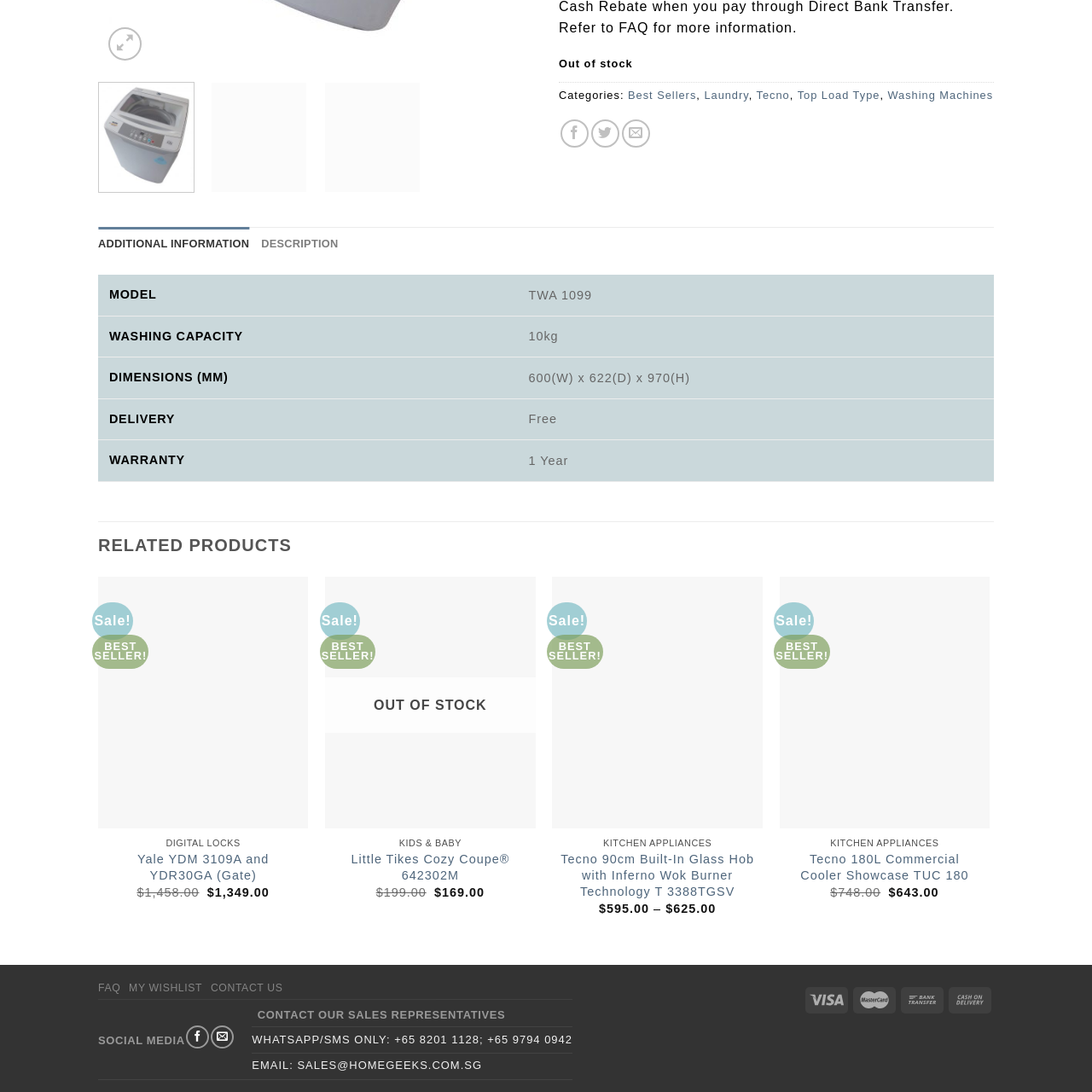Examine the image inside the red bounding box and deliver a thorough answer to the question that follows, drawing information from the image: What type of entry does the lock offer?

The caption states that the lock offers 'keyless entry options', implying that the lock does not require a physical key for entry.